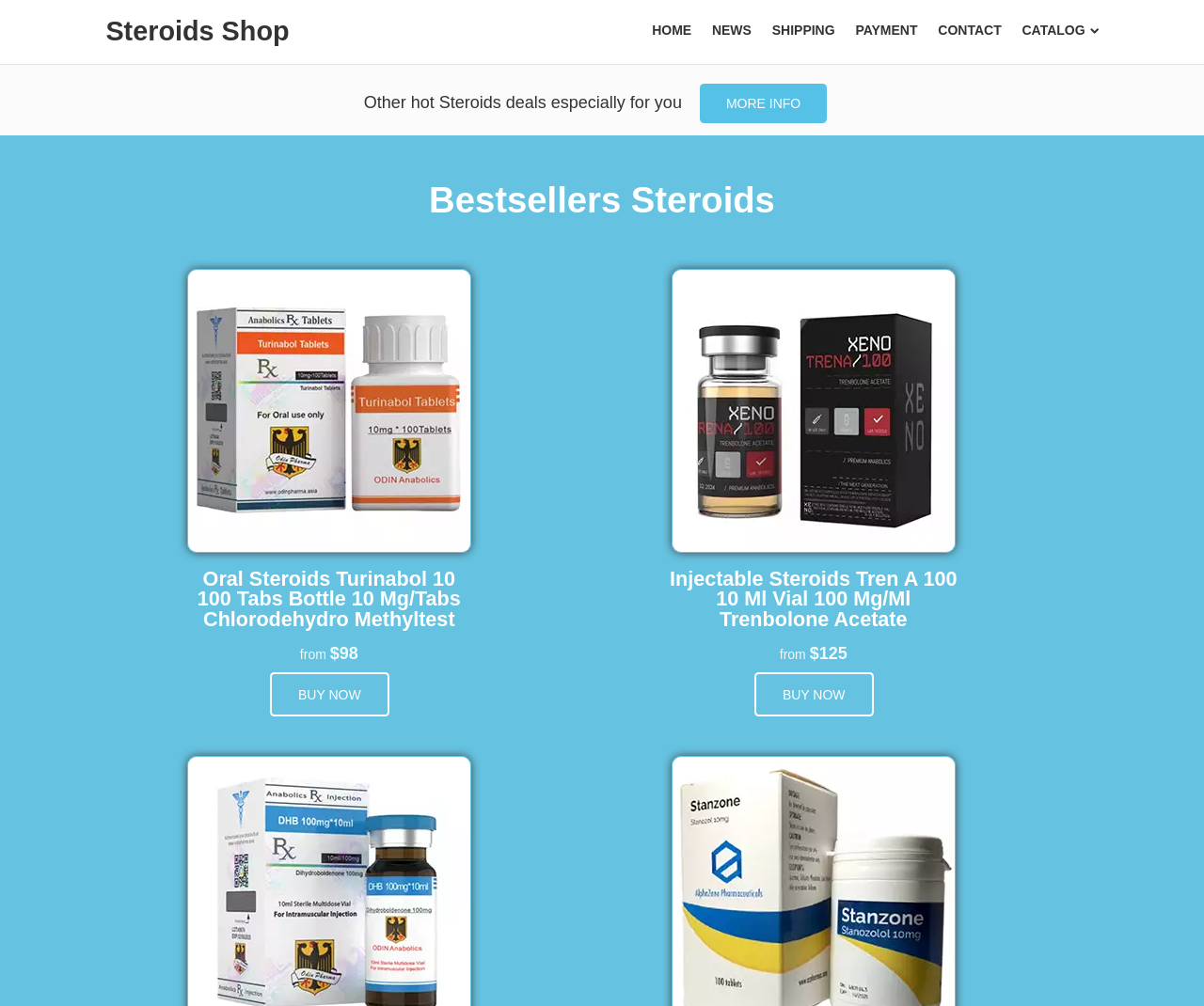Please identify the bounding box coordinates of the element's region that needs to be clicked to fulfill the following instruction: "Buy Injectable Steroids Tren A 100". The bounding box coordinates should consist of four float numbers between 0 and 1, i.e., [left, top, right, bottom].

[0.627, 0.669, 0.725, 0.712]